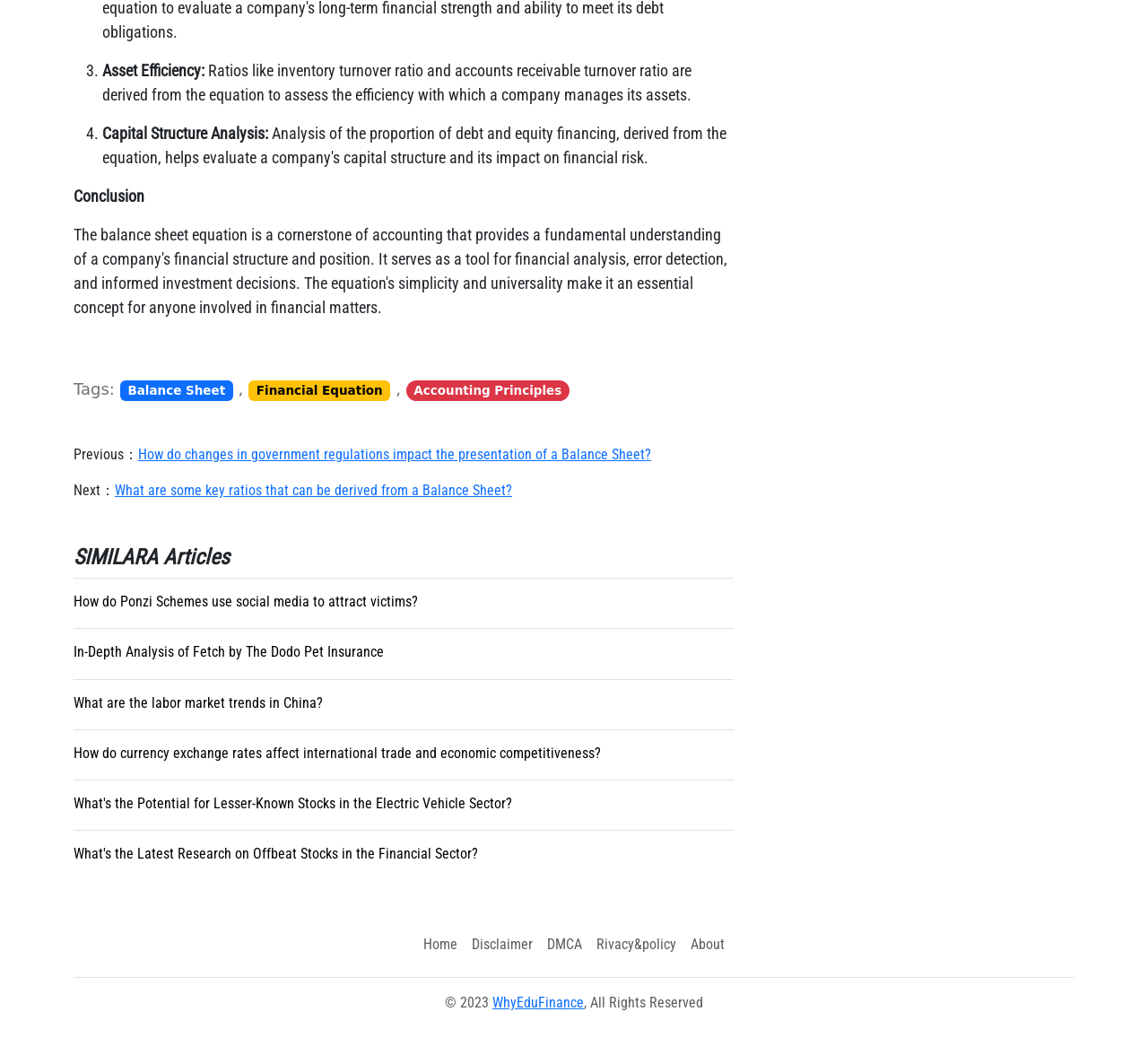Based on the image, give a detailed response to the question: What are the tags related to this article?

The tags related to this article are Balance Sheet, Financial Equation, and Accounting Principles, as shown in the 'Tags:' section of the webpage.